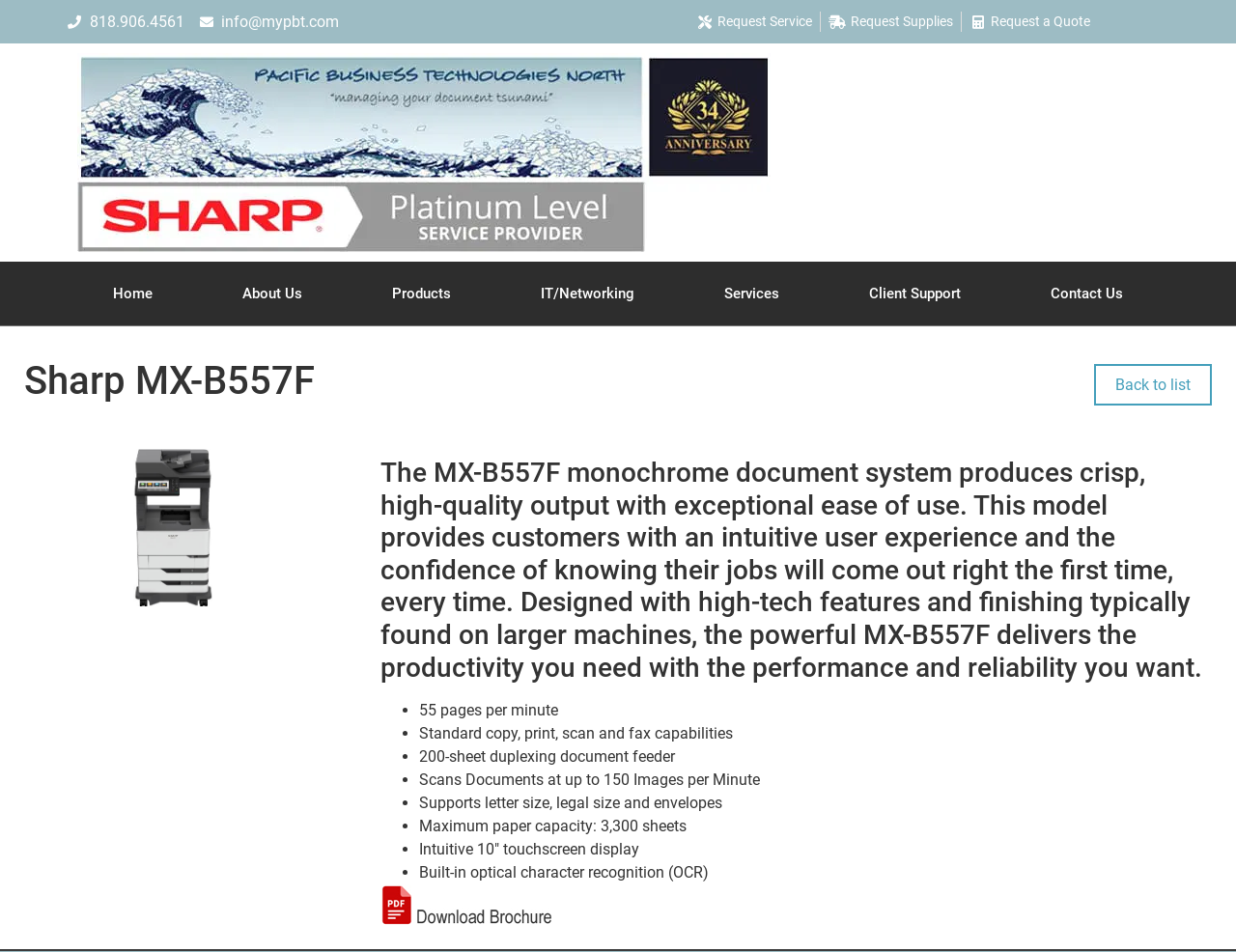Extract the bounding box coordinates for the UI element described by the text: "Services". The coordinates should be in the form of [left, top, right, bottom] with values between 0 and 1.

[0.55, 0.285, 0.667, 0.332]